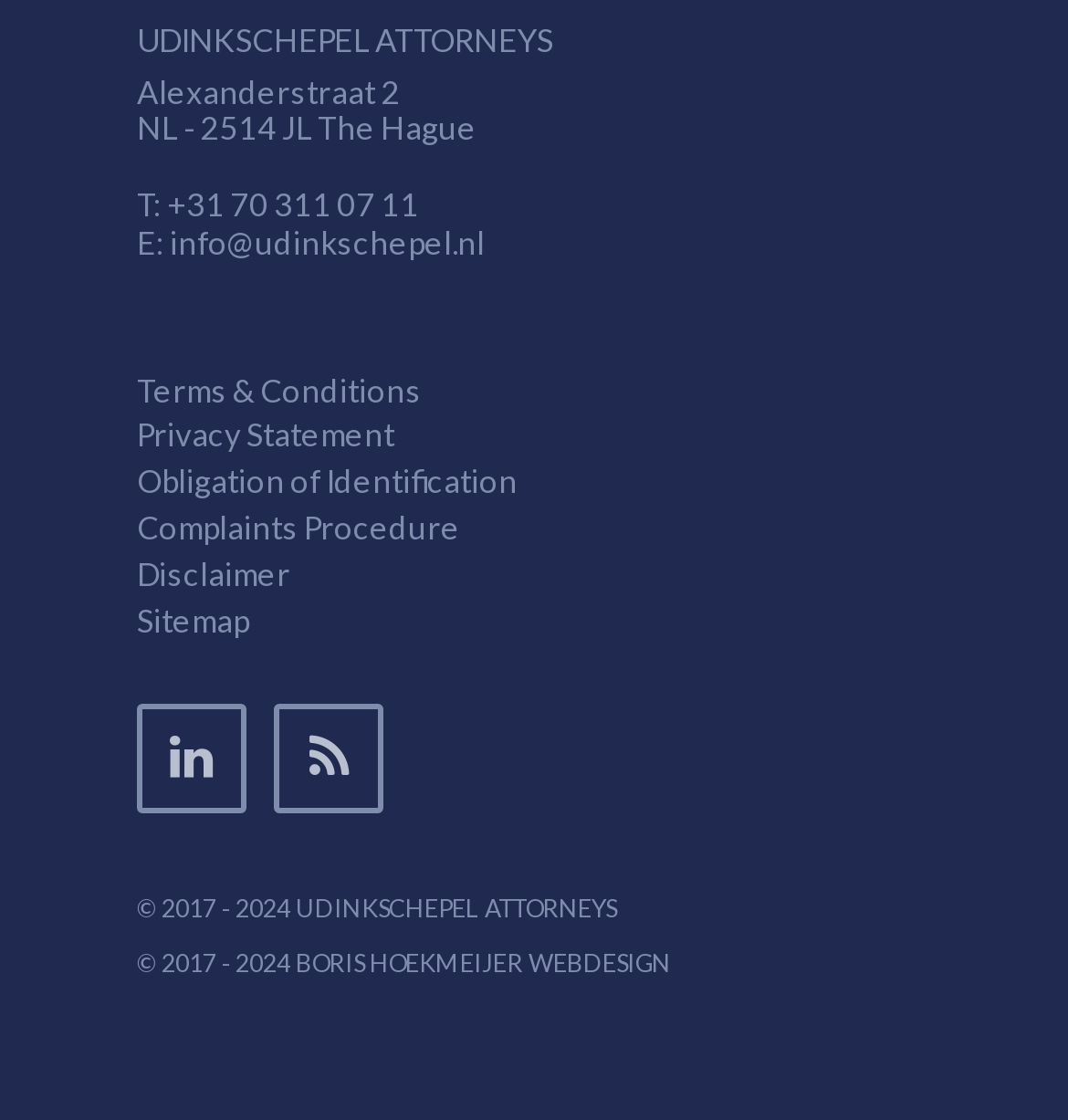Given the element description, predict the bounding box coordinates in the format (top-left x, top-left y, bottom-right x, bottom-right y). Make sure all values are between 0 and 1. Here is the element description: info@udinkschepel.nl

[0.159, 0.2, 0.454, 0.232]